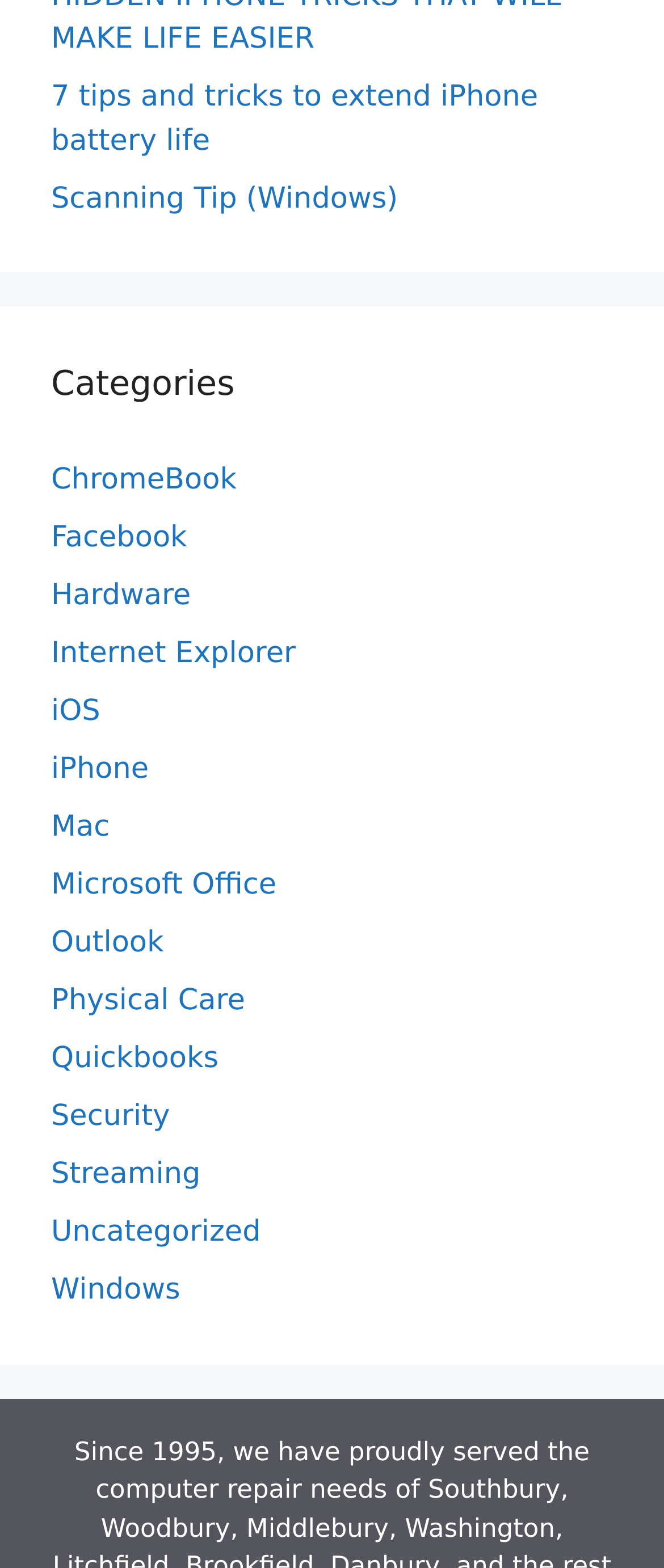Specify the bounding box coordinates of the area to click in order to follow the given instruction: "Learn about iPhone."

[0.077, 0.48, 0.224, 0.502]